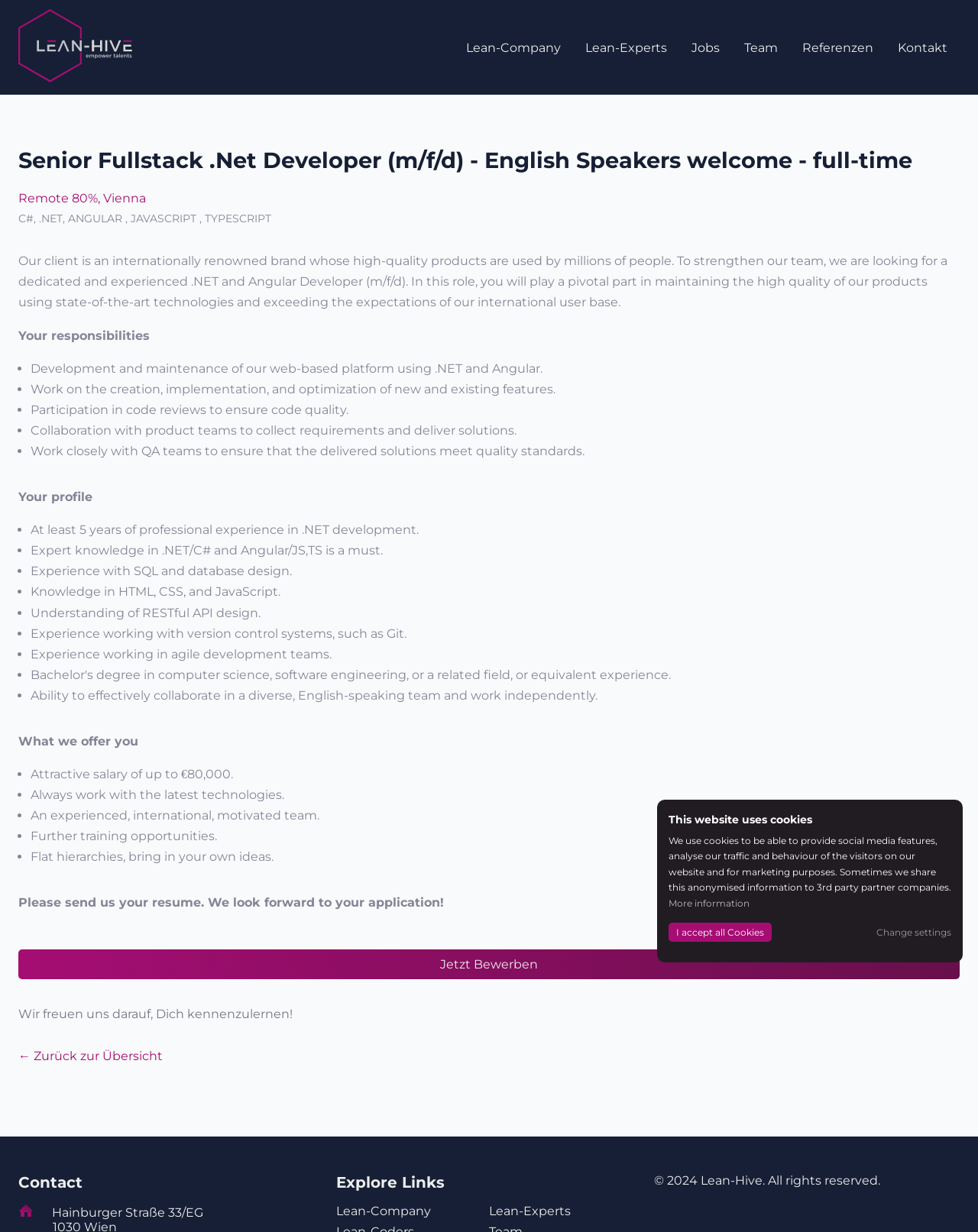Please identify the bounding box coordinates of where to click in order to follow the instruction: "Click the 'Jetzt Bewerben' button".

[0.019, 0.771, 0.981, 0.795]